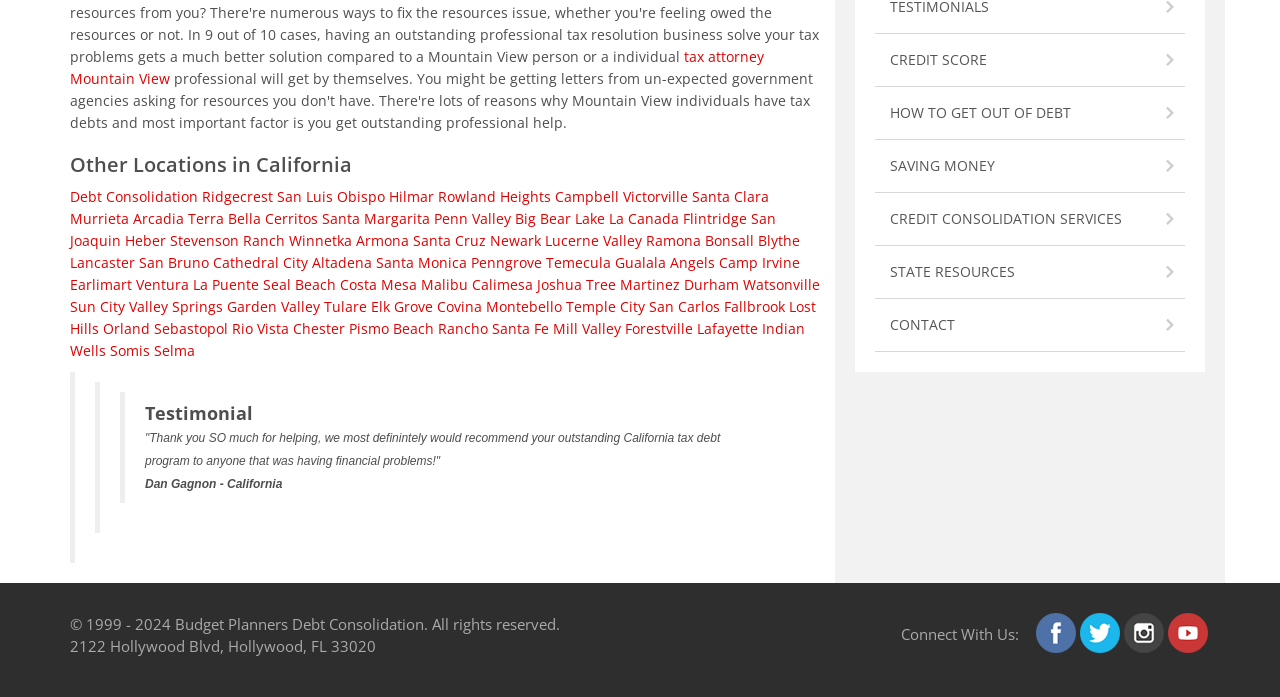Answer the question below in one word or phrase:
Are all the locations listed on this webpage in California?

Yes